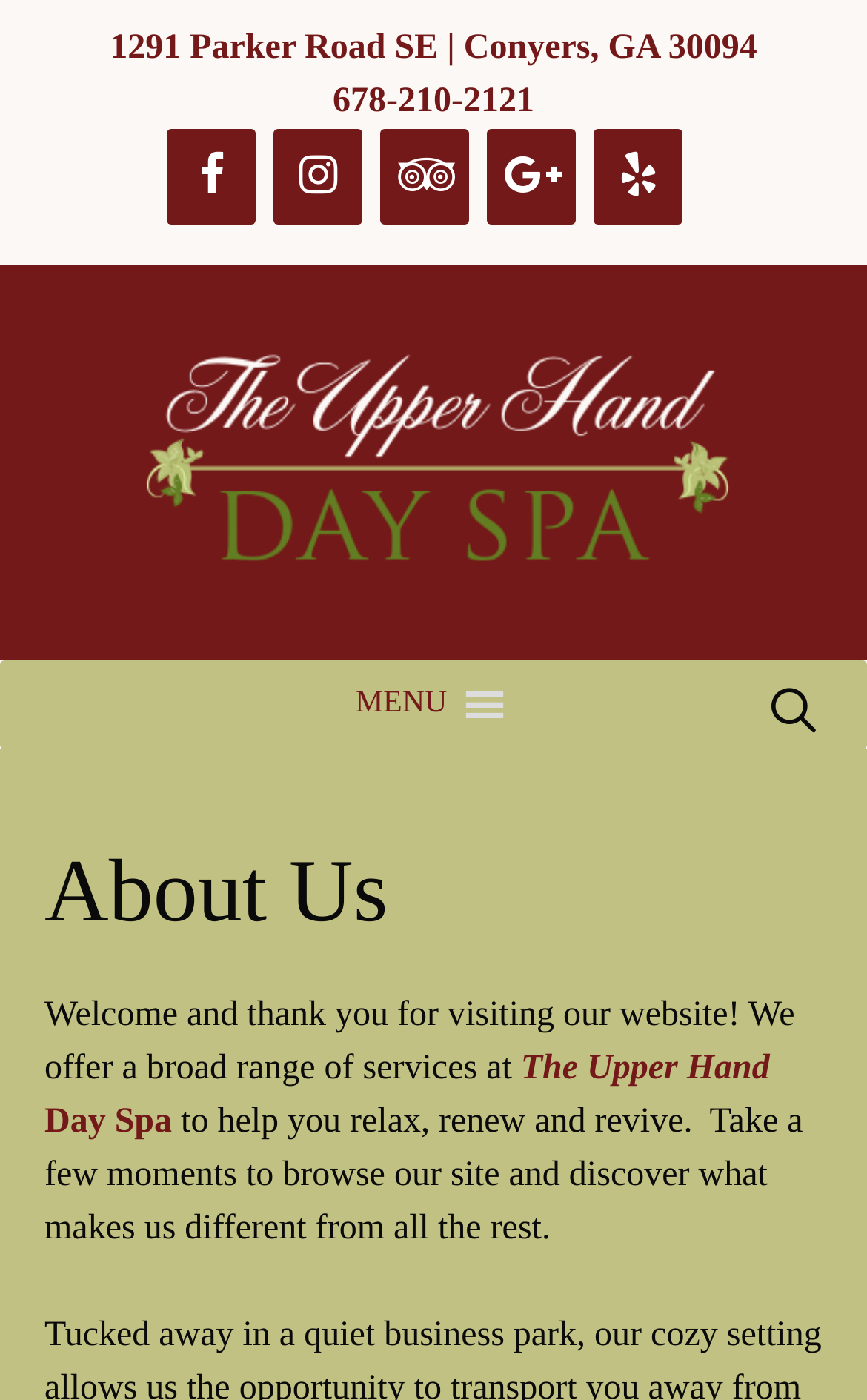Provide a single word or phrase to answer the given question: 
Is the menu expanded?

No